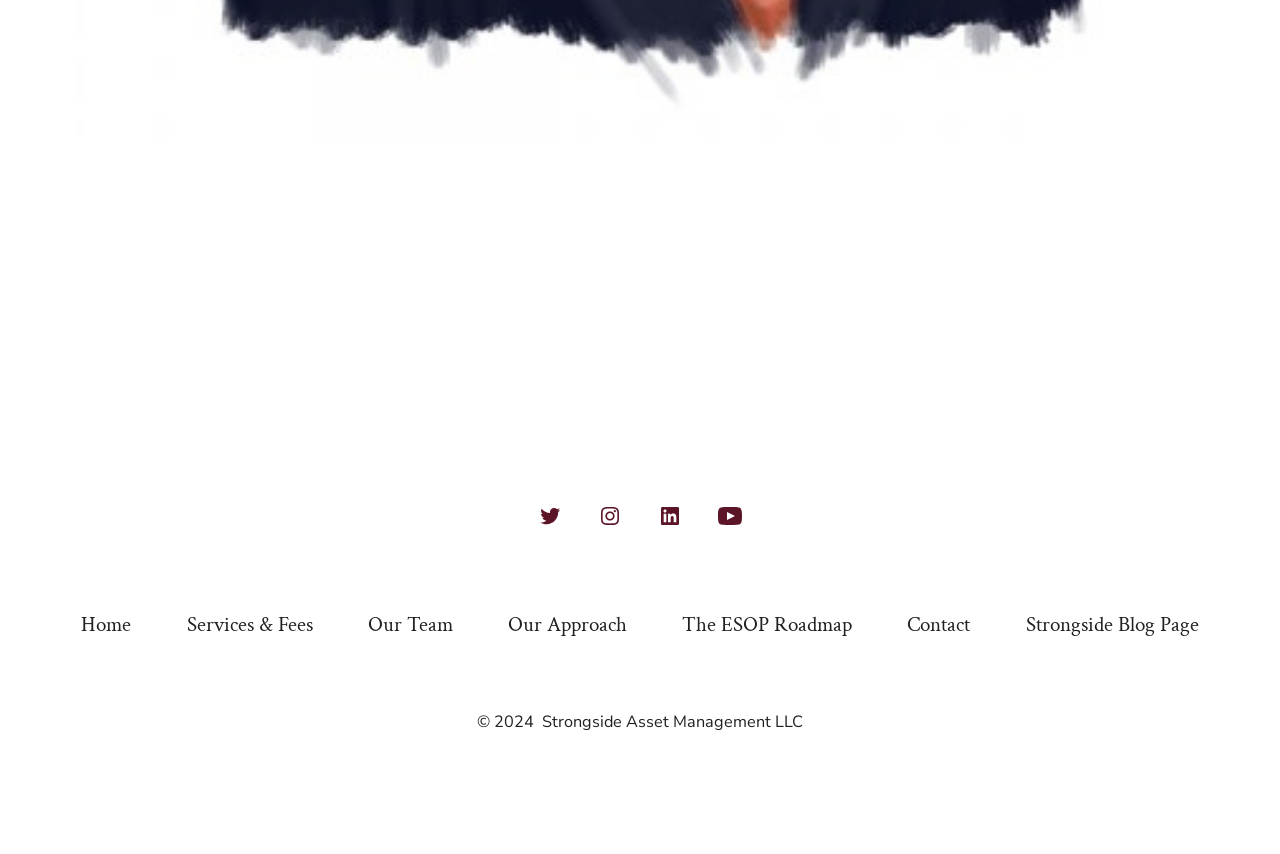What is the last item in the footer menu?
Based on the screenshot, answer the question with a single word or phrase.

Strongside Blog Page